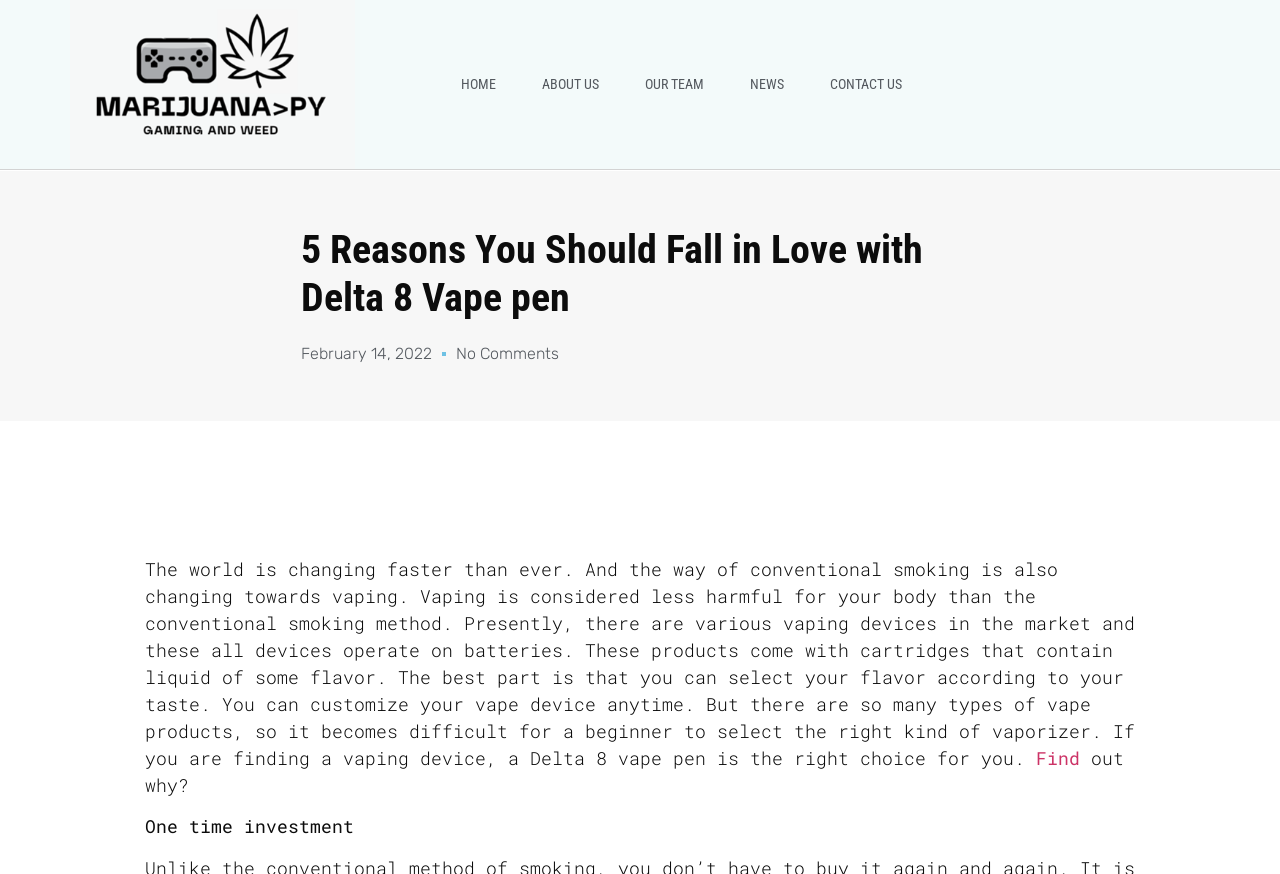Please study the image and answer the question comprehensively:
What is the main topic of this webpage?

Based on the content of the webpage, it appears that the main topic is vaping, specifically the benefits of using a Delta 8 vape pen. The text discusses the advantages of vaping over conventional smoking and highlights the features of a Delta 8 vape pen.